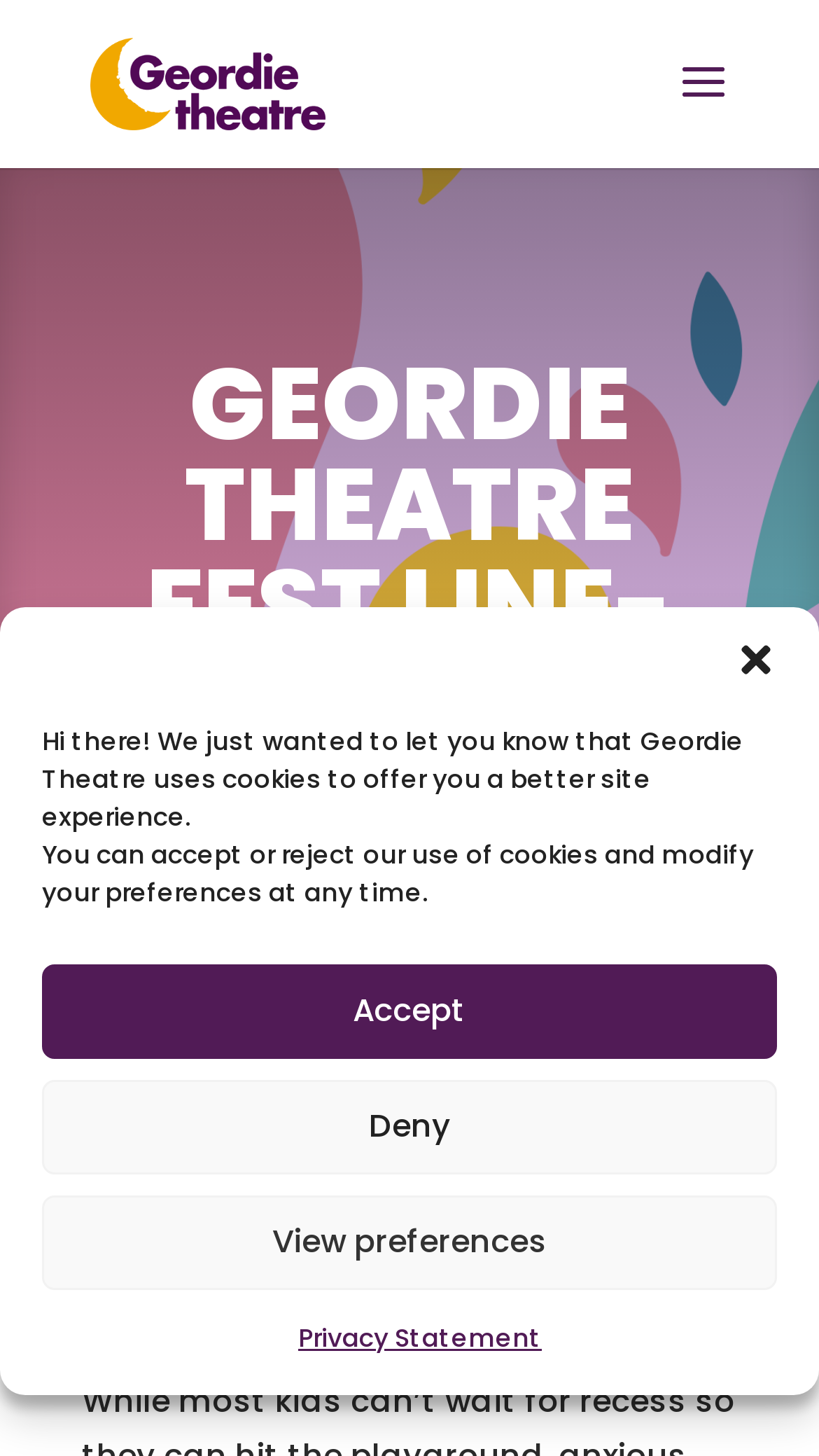What is the name of the theatre festival?
From the image, respond with a single word or phrase.

Geordie Theatre Fest